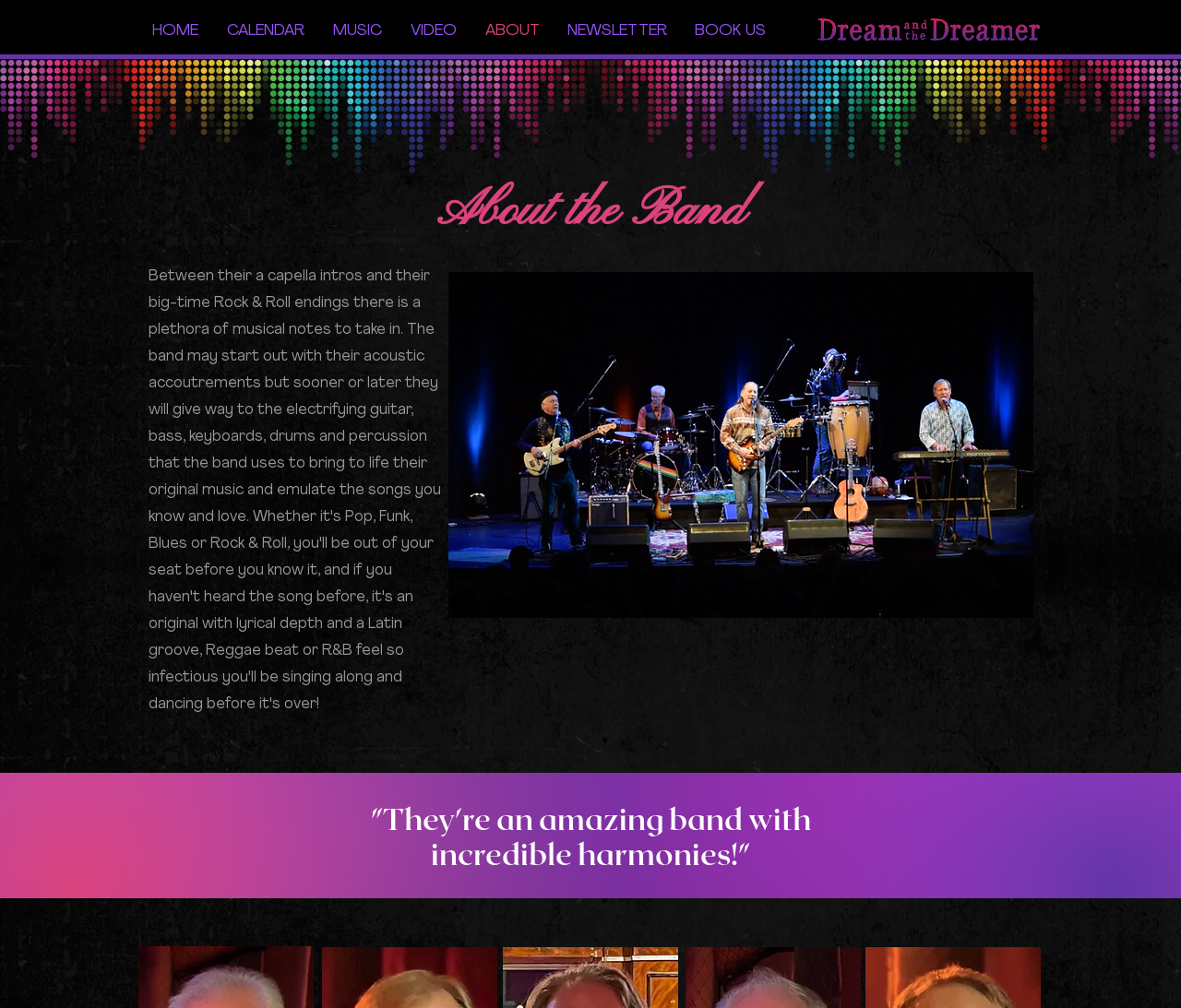What is the location of the band? Based on the screenshot, please respond with a single word or phrase.

Nevada City, California